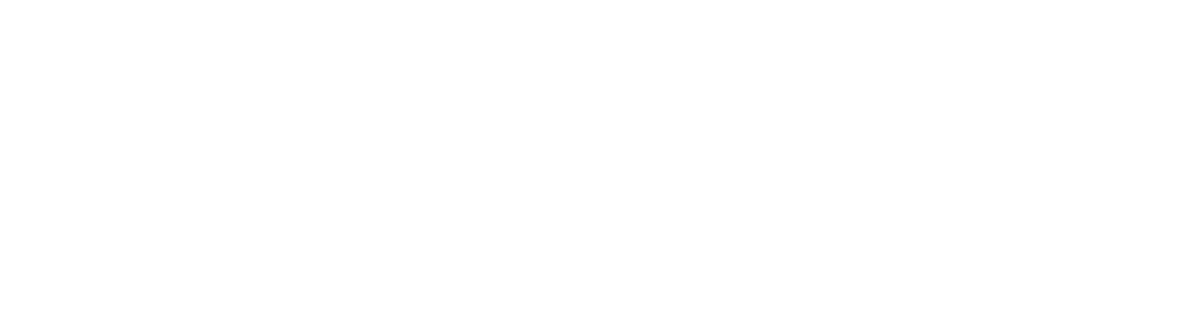Generate an elaborate caption that covers all aspects of the image.

The image depicts the exterior of The Mercantile, a property located in Liverpool. It showcases a contemporary architectural style, emphasizing modern design elements. The property is featured prominently in a real estate context, highlighting its appeal to potential buyers and investors. Accompanying details indicate that The Mercantile is situated in a prime location within the L1 City Centre, which is known for its vibrant community and economic opportunities. Additionally, the context signifies an invitation to review further details about the property, emphasizing its desirability in the current market.